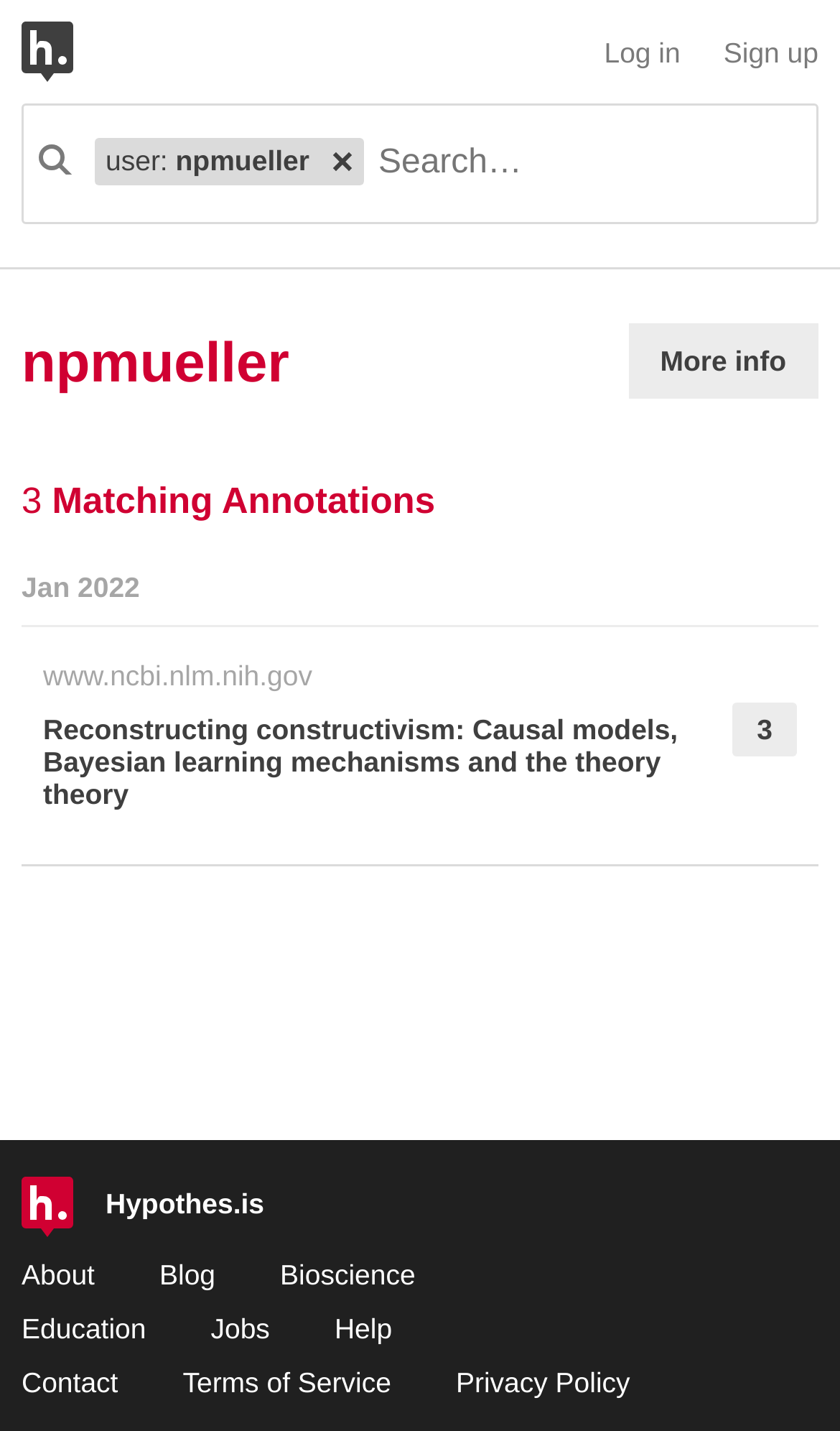Provide the bounding box coordinates of the area you need to click to execute the following instruction: "Remove search term".

[0.381, 0.096, 0.432, 0.13]